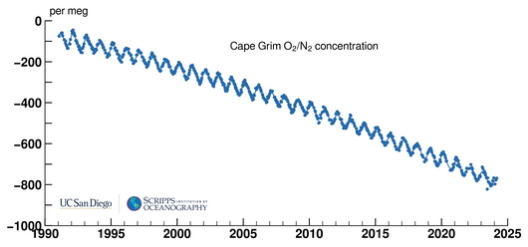Who published the graph?
Kindly answer the question with as much detail as you can.

The graph is published by UC San Diego and the Scripps Institution of Oceanography, as mentioned in the caption, highlighting their research focus on global atmospheric changes.